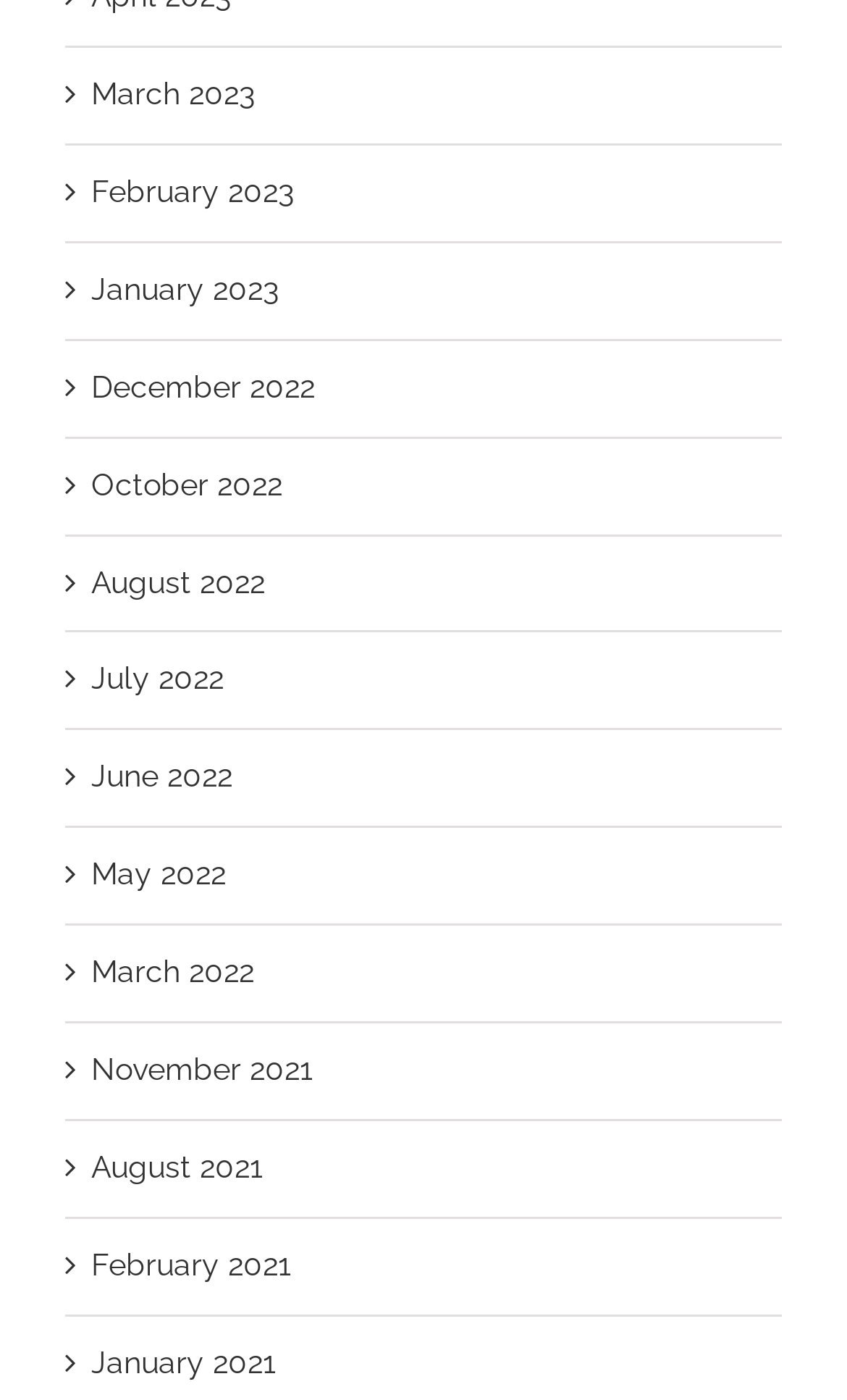How many links are there for the year 2022?
From the image, respond using a single word or phrase.

5